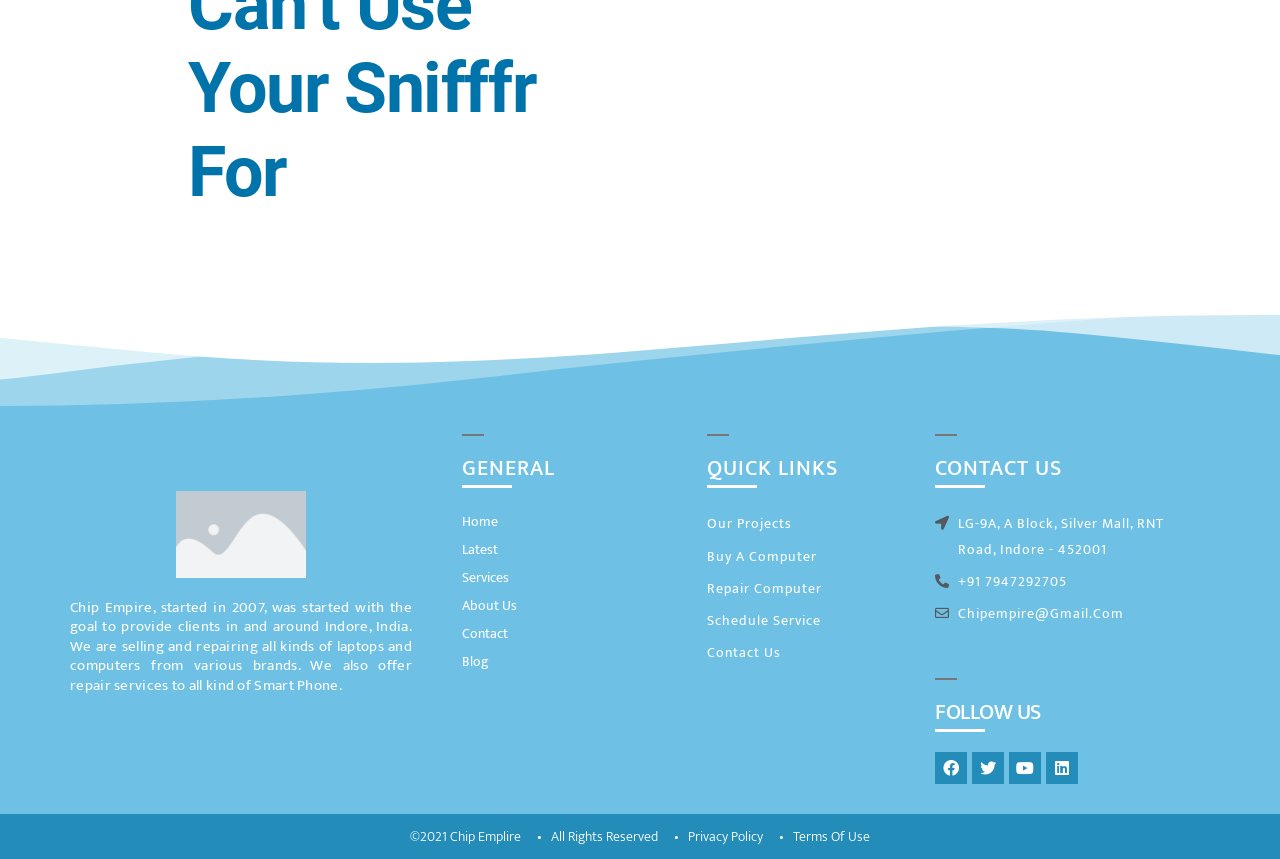Indicate the bounding box coordinates of the clickable region to achieve the following instruction: "Follow on Facebook."

[0.73, 0.876, 0.755, 0.913]